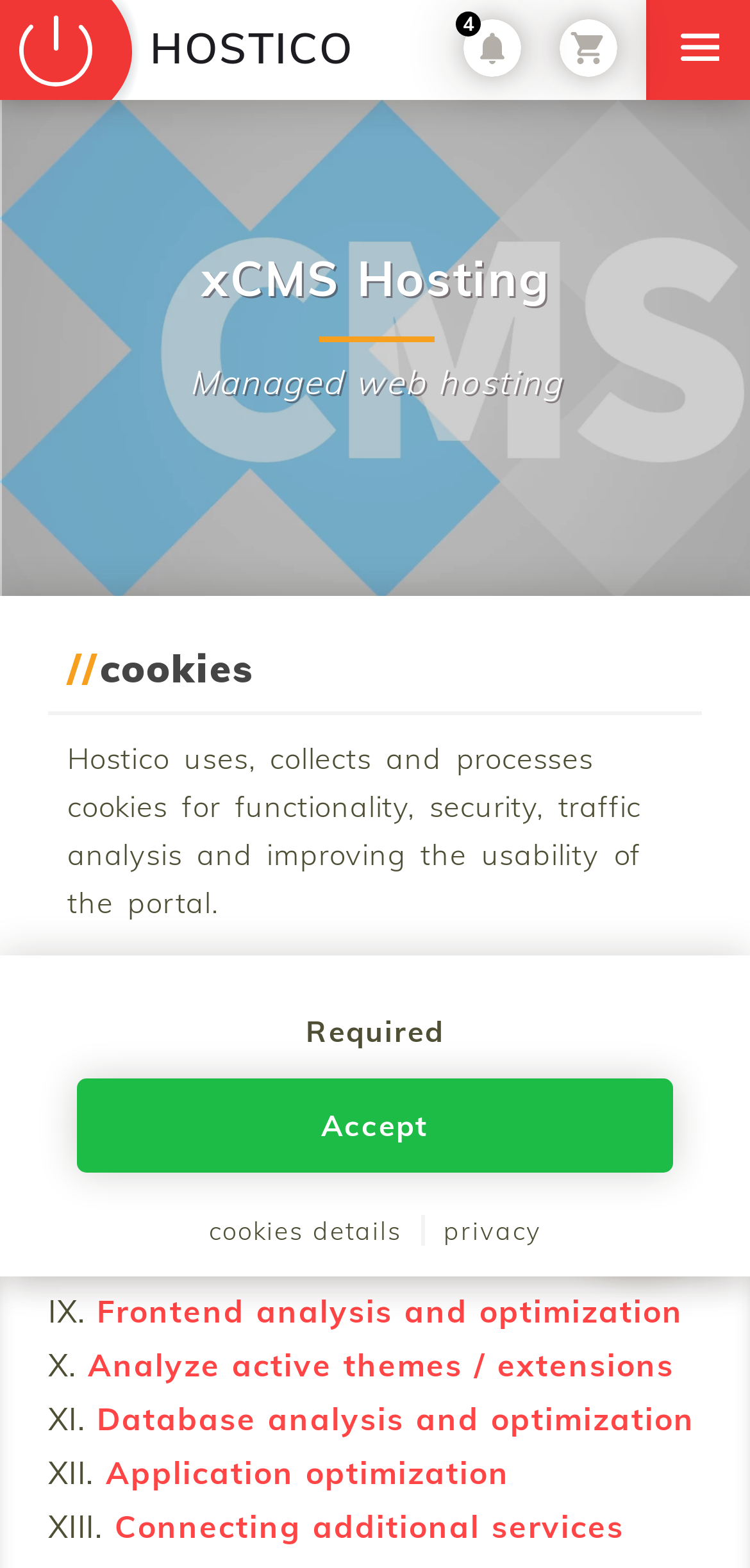Please identify the bounding box coordinates of the clickable region that I should interact with to perform the following instruction: "Check out Hostico Live". The coordinates should be expressed as four float numbers between 0 and 1, i.e., [left, top, right, bottom].

[0.759, 0.699, 0.949, 0.79]